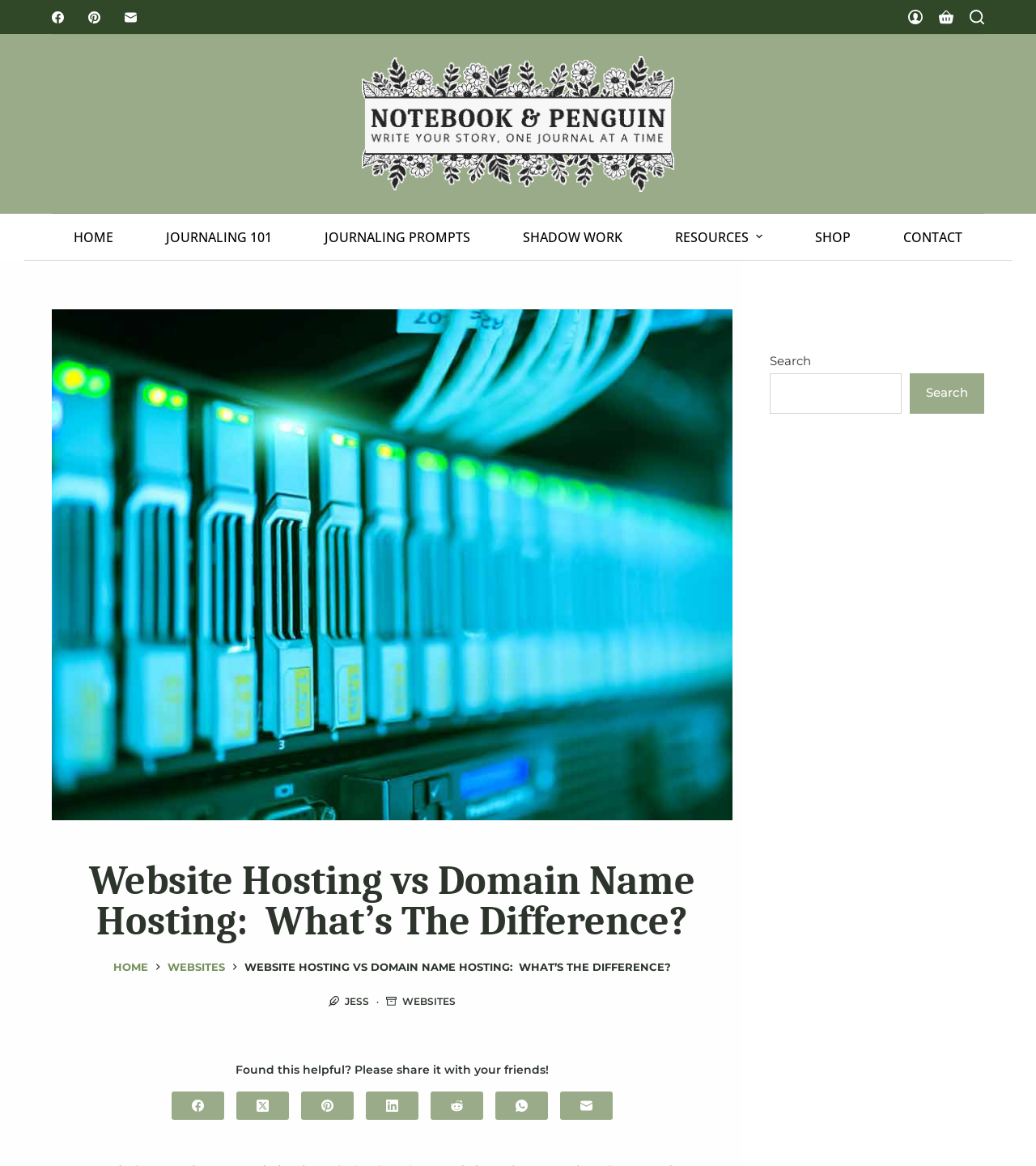Find and specify the bounding box coordinates that correspond to the clickable region for the instruction: "Search for something".

[0.743, 0.32, 0.87, 0.355]